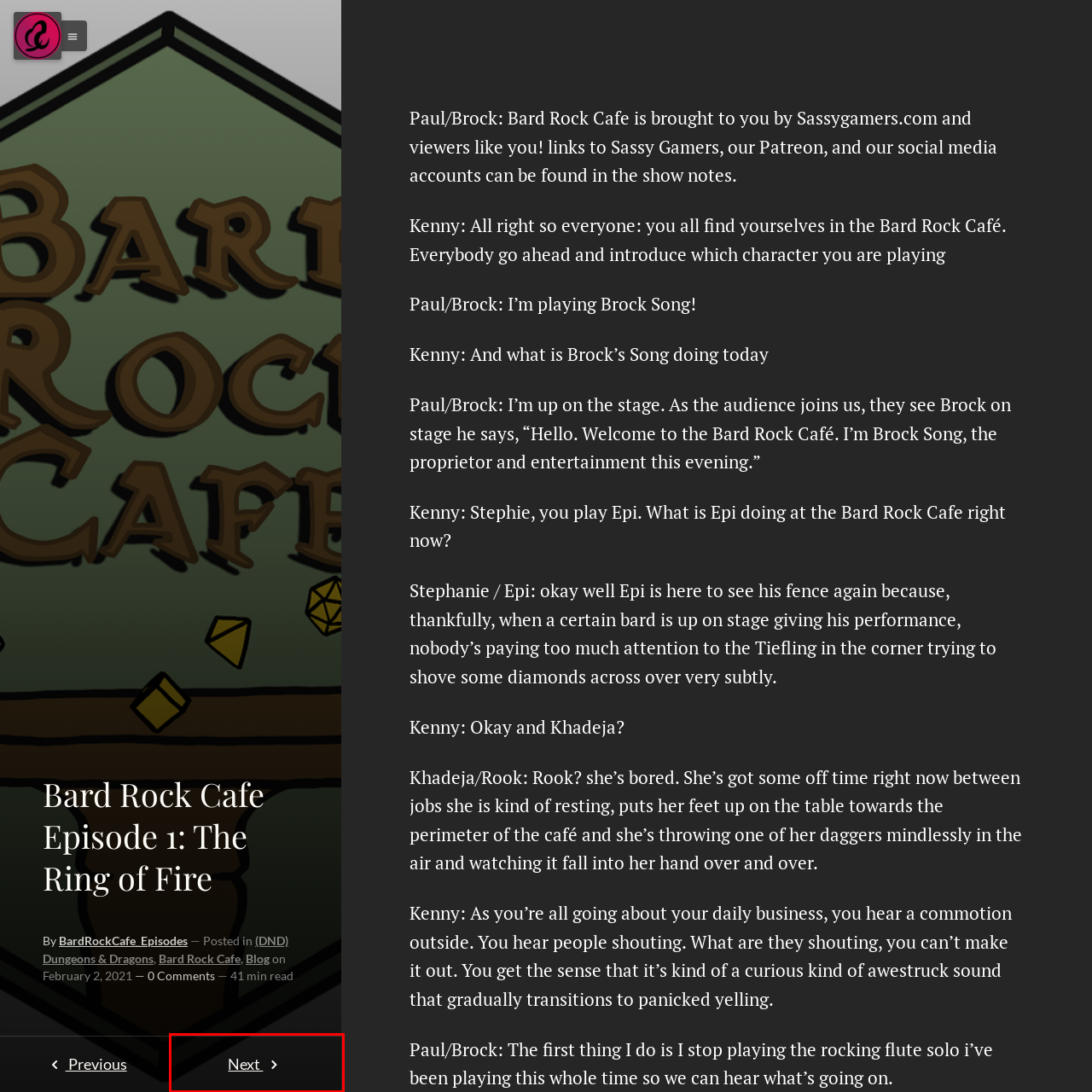Take a look at the provided webpage screenshot featuring a red bounding box around an element. Select the most appropriate webpage description for the page that loads after clicking on the element inside the red bounding box. Here are the candidates:
A. (DND) Dungeons & Dragons
B. Everspace 2 Impressions
C. BardRockCafe_Episodes
D. Entertainment
E. Impressions
F. Raji: An Ancient Epic
G. Contact Us
H. Bard Rock Cafe

F